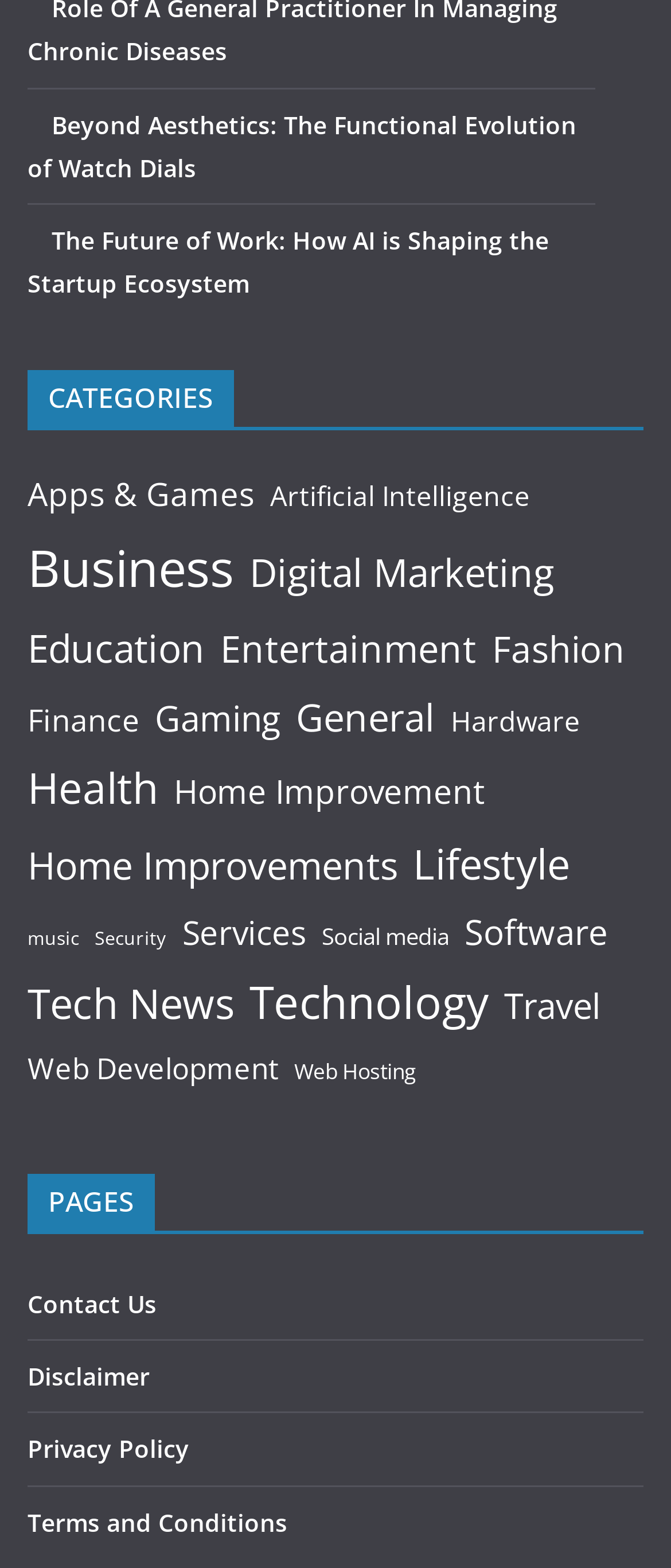What is the last link under the 'PAGES' heading?
Refer to the image and provide a thorough answer to the question.

I looked at the links under the 'PAGES' heading and found that the last link is 'Terms and Conditions', which is located at the bottom of the section.